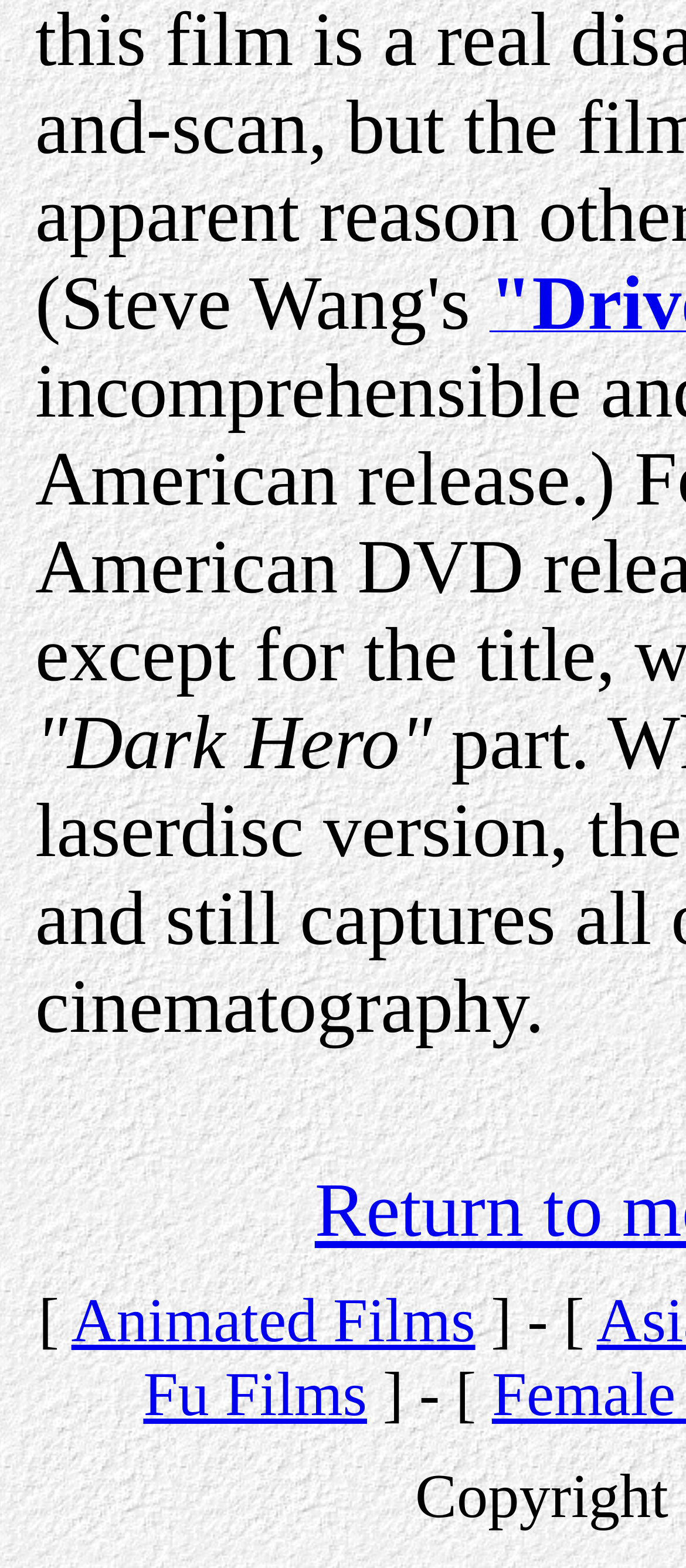Using the given description, provide the bounding box coordinates formatted as (top-left x, top-left y, bottom-right x, bottom-right y), with all values being floating point numbers between 0 and 1. Description: Animated Films

[0.104, 0.819, 0.693, 0.864]